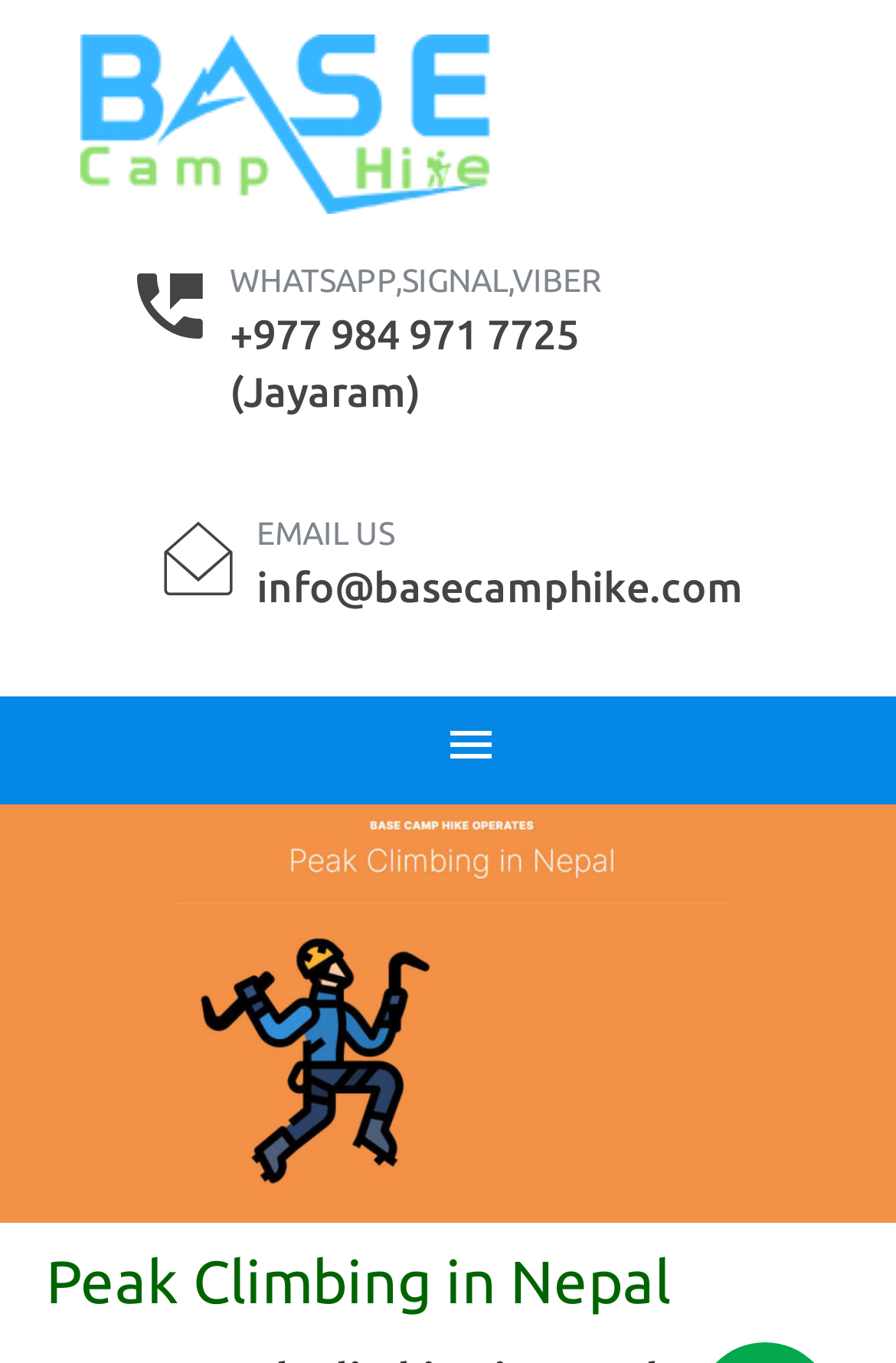What is the contact email of the agency?
Answer the question in a detailed and comprehensive manner.

I found the answer by looking at the static text element 'EMAIL US' and the corresponding email address 'info@basecamphike.com' which is located below it.